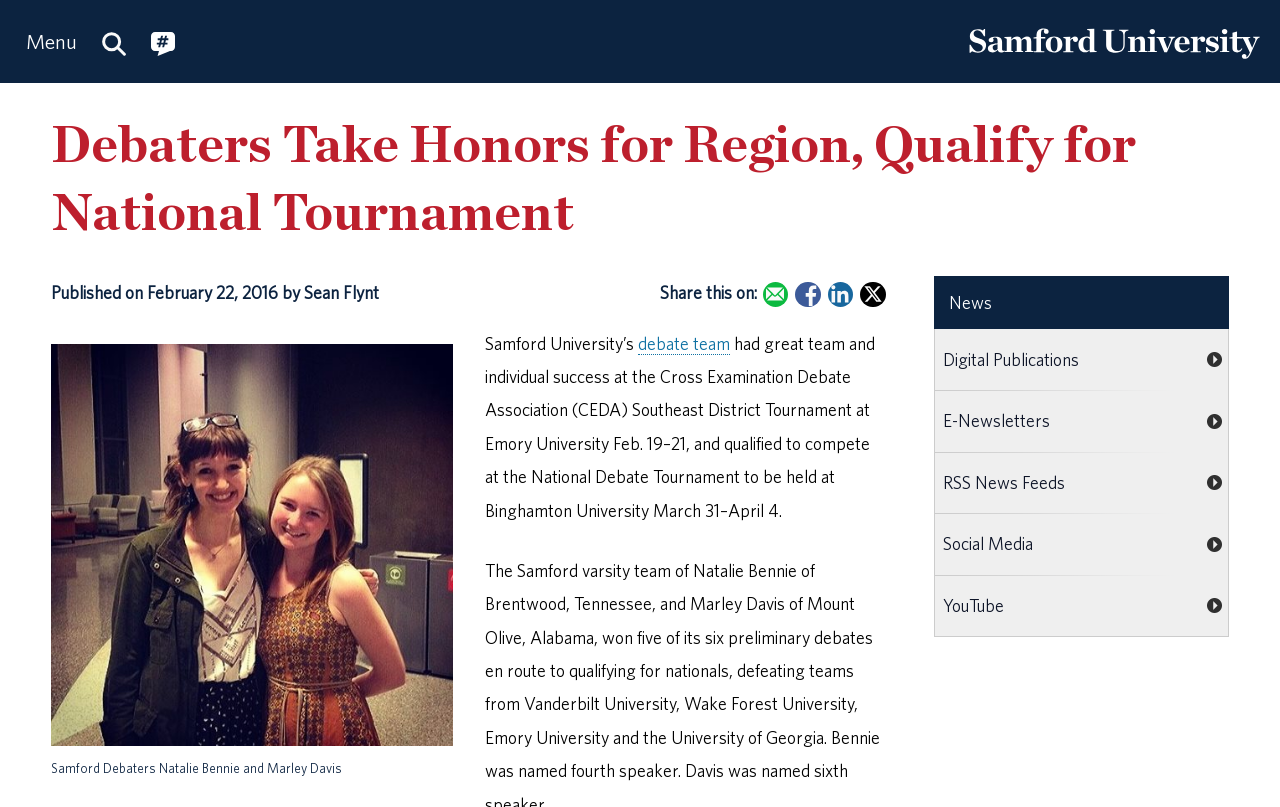Please identify the bounding box coordinates of the clickable region that I should interact with to perform the following instruction: "Return to the homepage.". The coordinates should be expressed as four float numbers between 0 and 1, i.e., [left, top, right, bottom].

[0.756, 0.061, 0.984, 0.087]